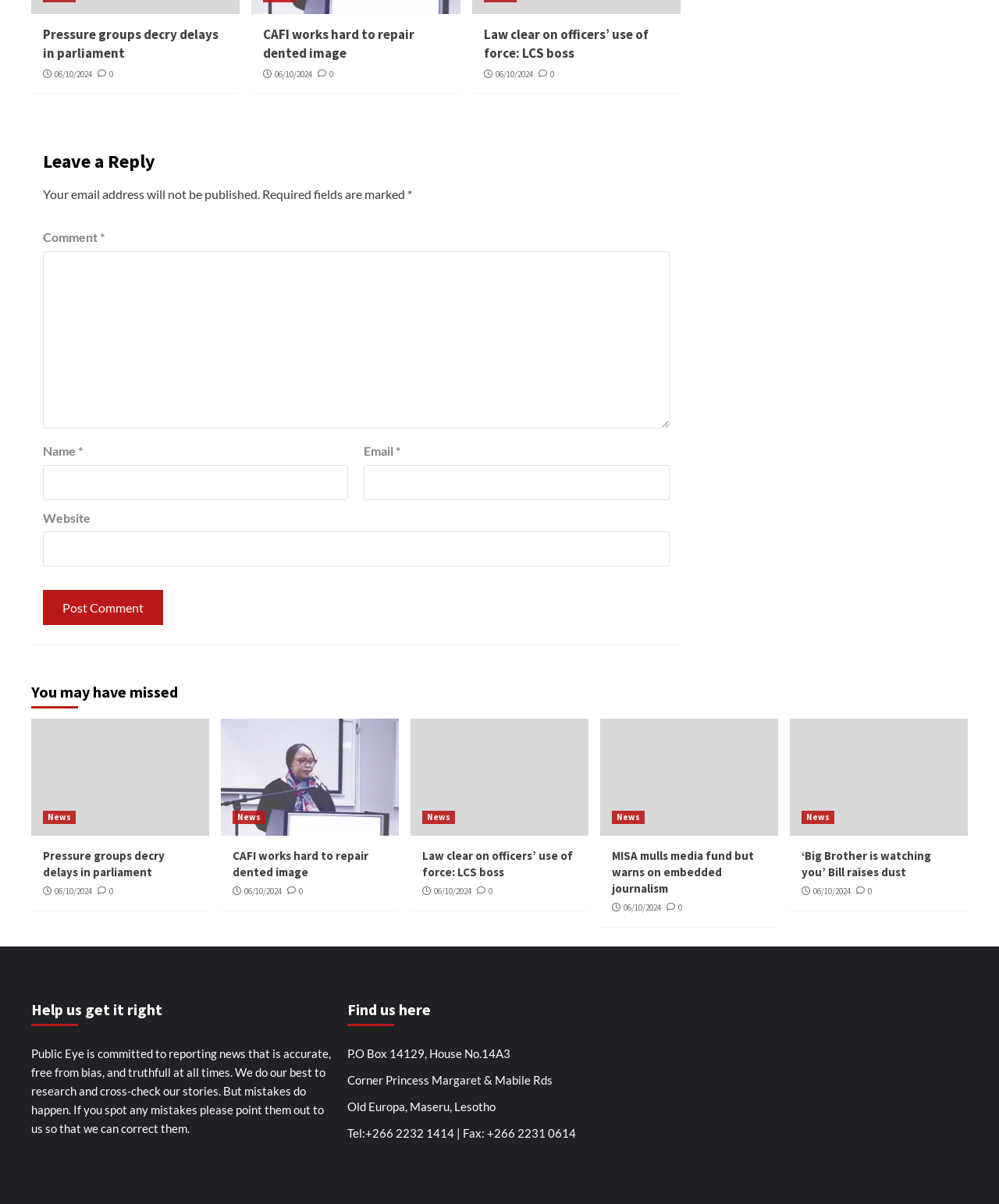Please identify the bounding box coordinates of the region to click in order to complete the task: "Enter a comment". The coordinates must be four float numbers between 0 and 1, specified as [left, top, right, bottom].

None